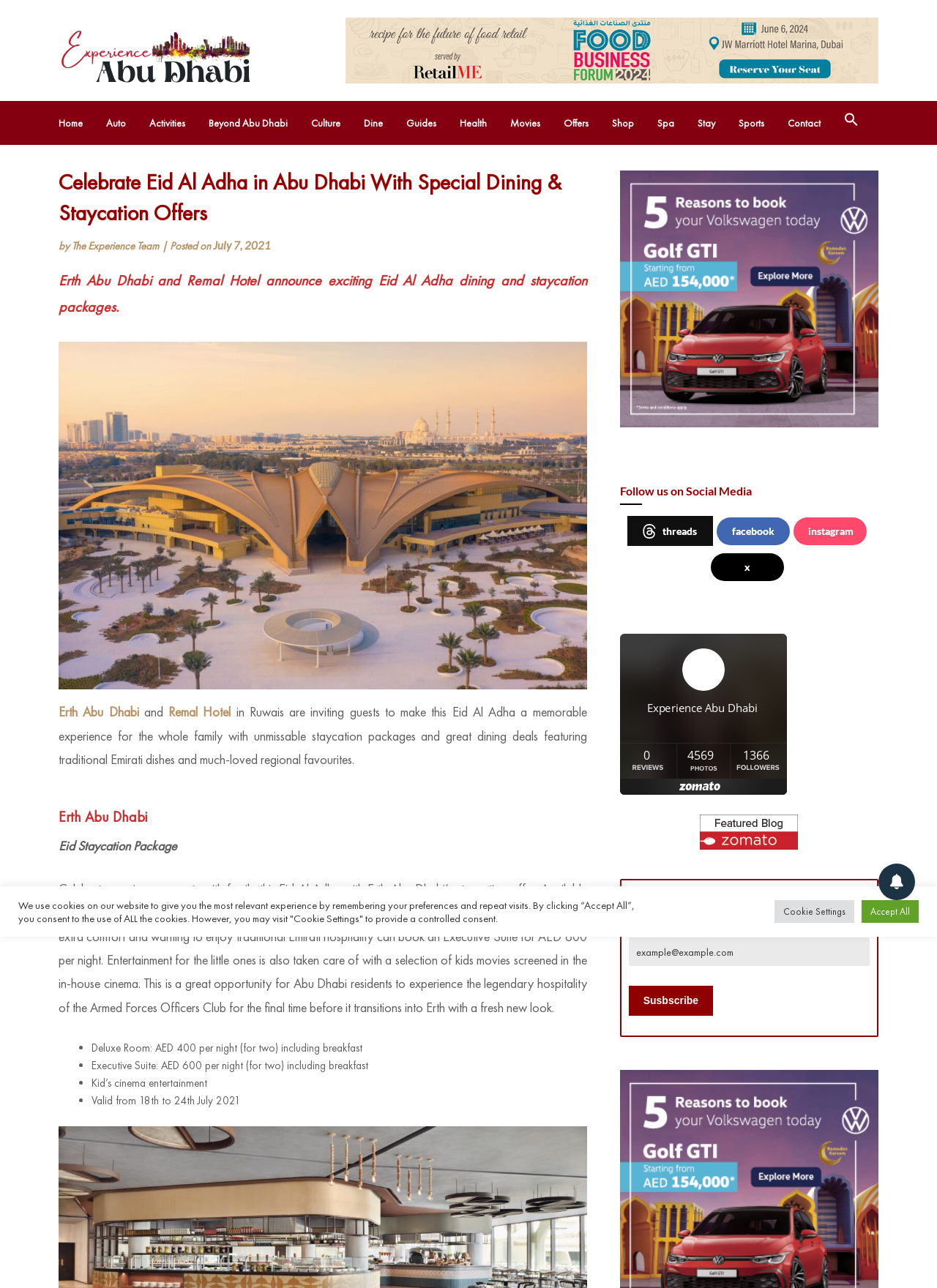Find the bounding box coordinates for the HTML element described in this sentence: "Activities". Provide the coordinates as four float numbers between 0 and 1, in the format [left, top, right, bottom].

[0.147, 0.078, 0.21, 0.113]